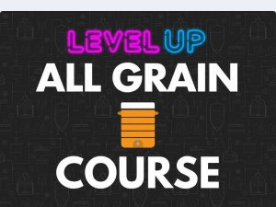Offer a thorough description of the image.

The image features a vibrant graphic promoting an "All Grain Course." The text "LEVEL UP" is styled in bright pink and blue neon lettering, situated at the top of the image. Below it, the phrase "ALL GRAIN COURSE" is boldly presented in large, white font, accentuated by a graphic of a brewing kettle or container in orange, positioned centrally. The background is a dark, intricate pattern, suggesting a theme related to brewing or craft beer. This graphic likely aims to attract beer enthusiasts interested in enhancing their brewing skills.